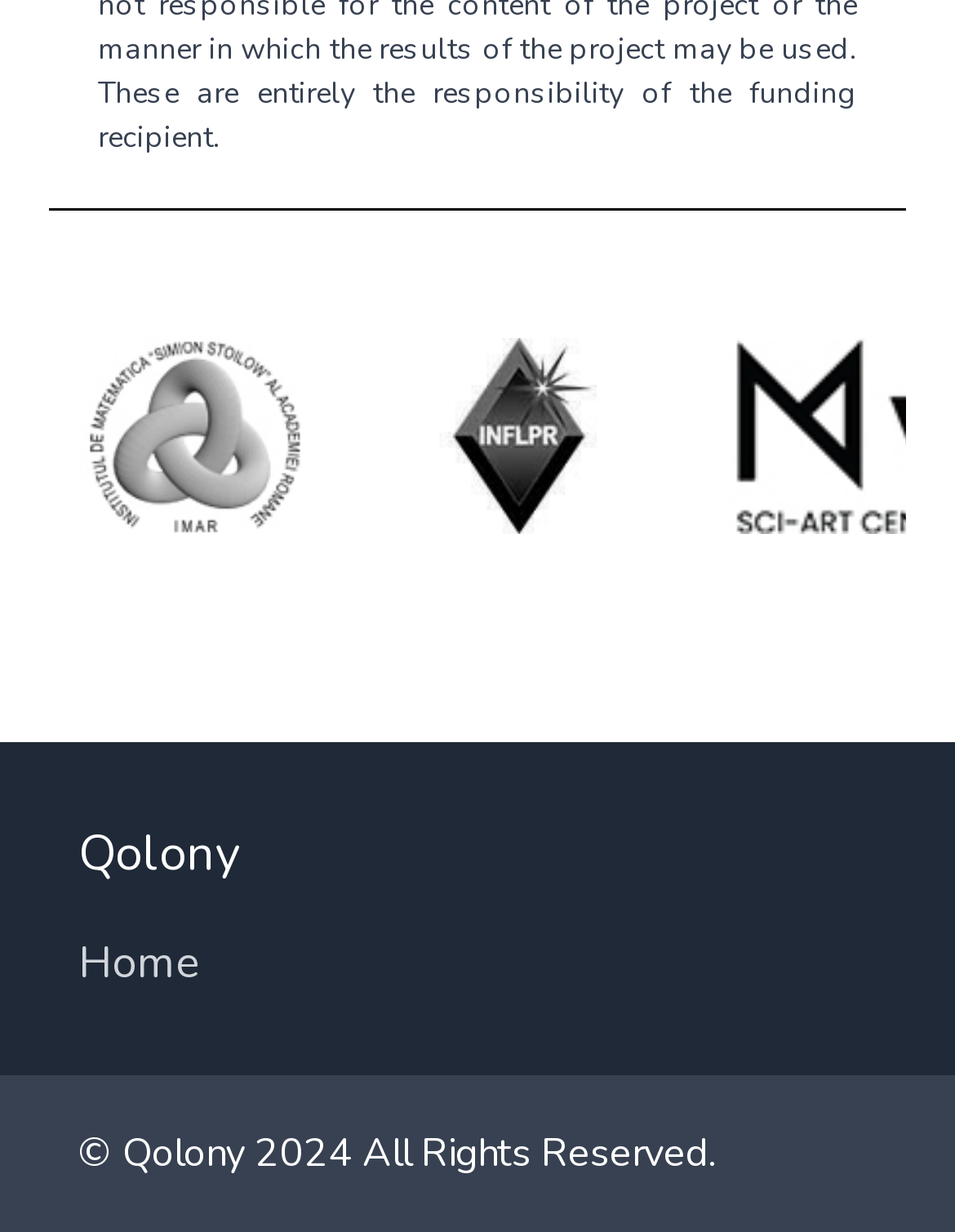Respond with a single word or phrase:
How many sponsors are listed?

2